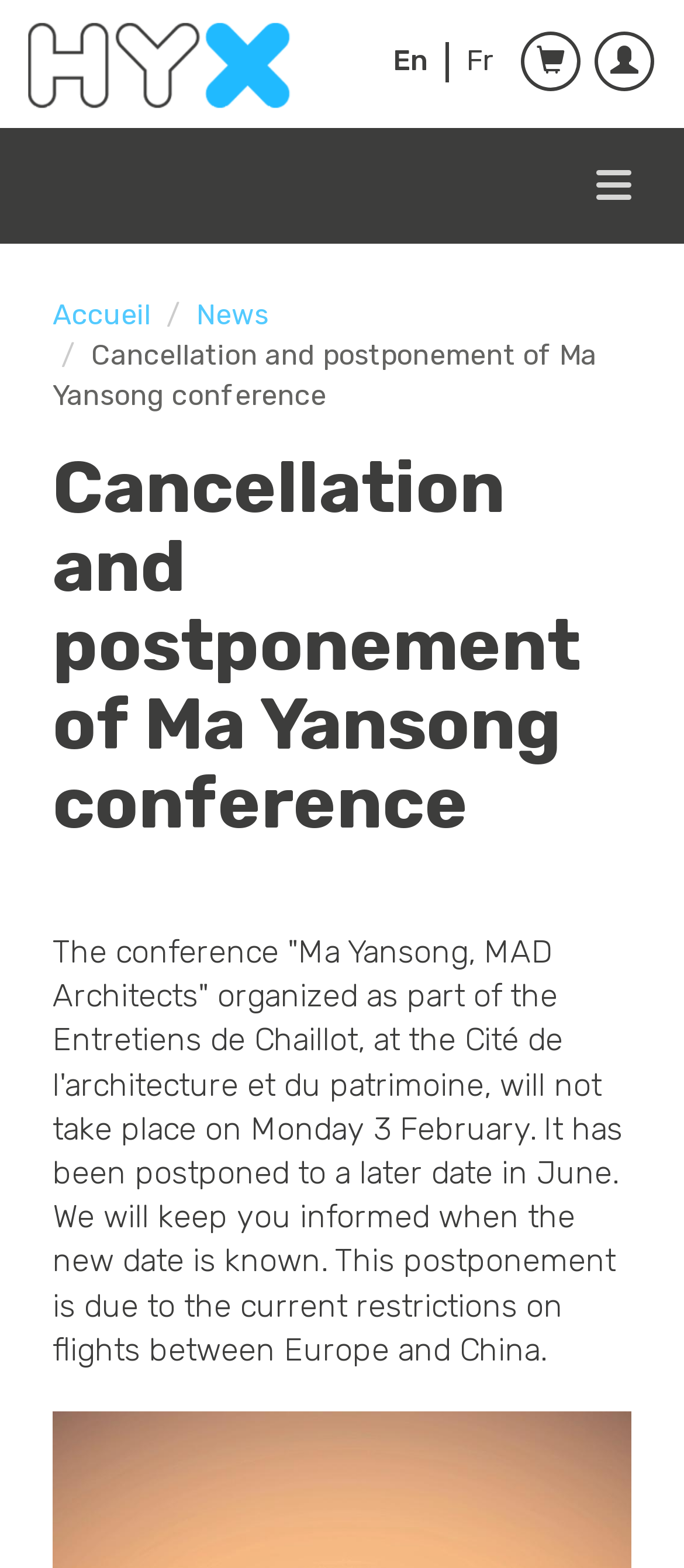Using the details in the image, give a detailed response to the question below:
When is the new date for the conference?

The question is asking about the new date for the conference. By reading the StaticText element with the text 'It has been postponed to a later date in June.', we can determine that the new date for the conference is a later date in June, although the exact date is not specified.